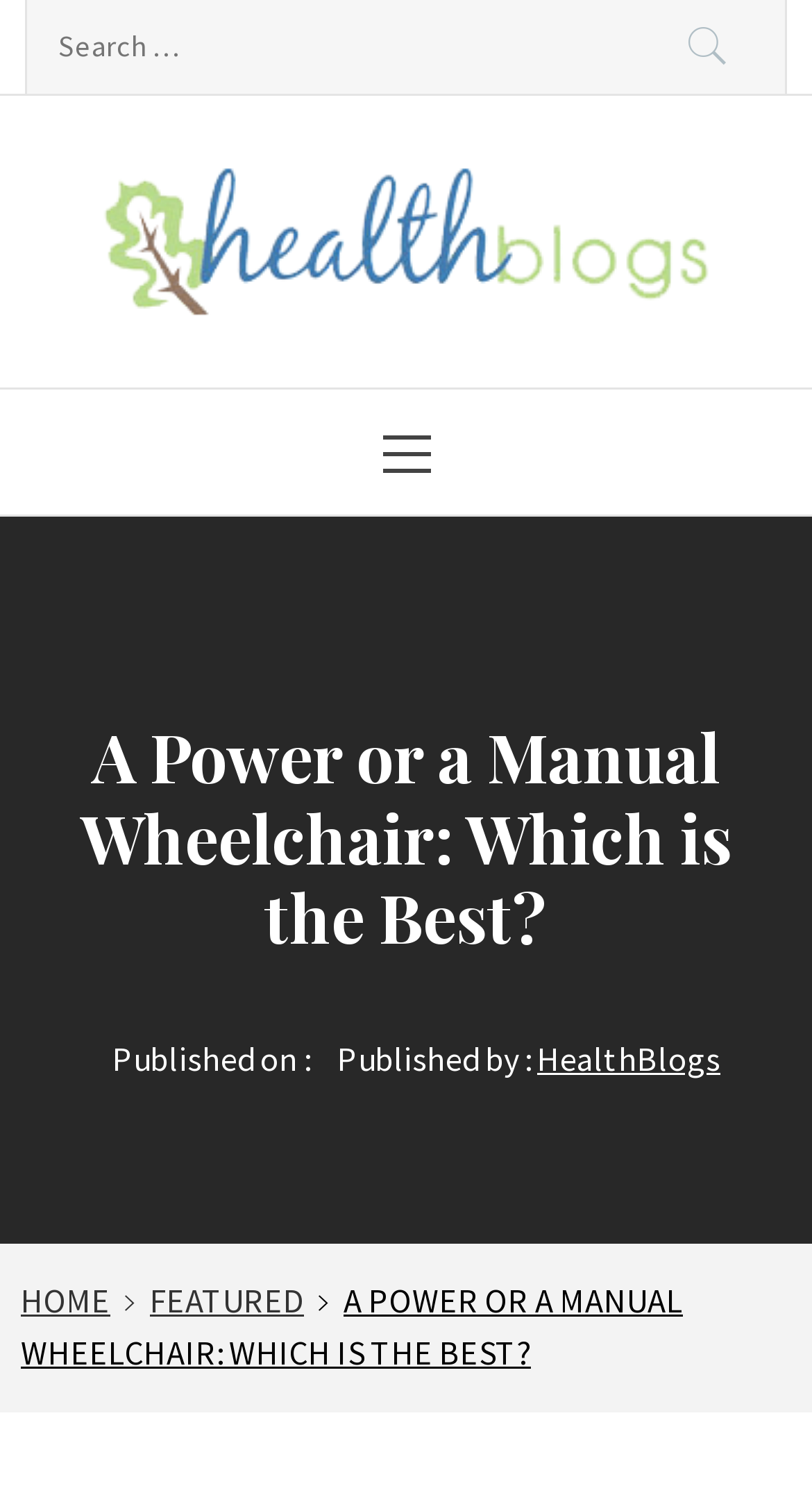Identify the bounding box coordinates of the element to click to follow this instruction: 'Click on the 'Search' button'. Ensure the coordinates are four float values between 0 and 1, provided as [left, top, right, bottom].

[0.774, 0.0, 0.967, 0.063]